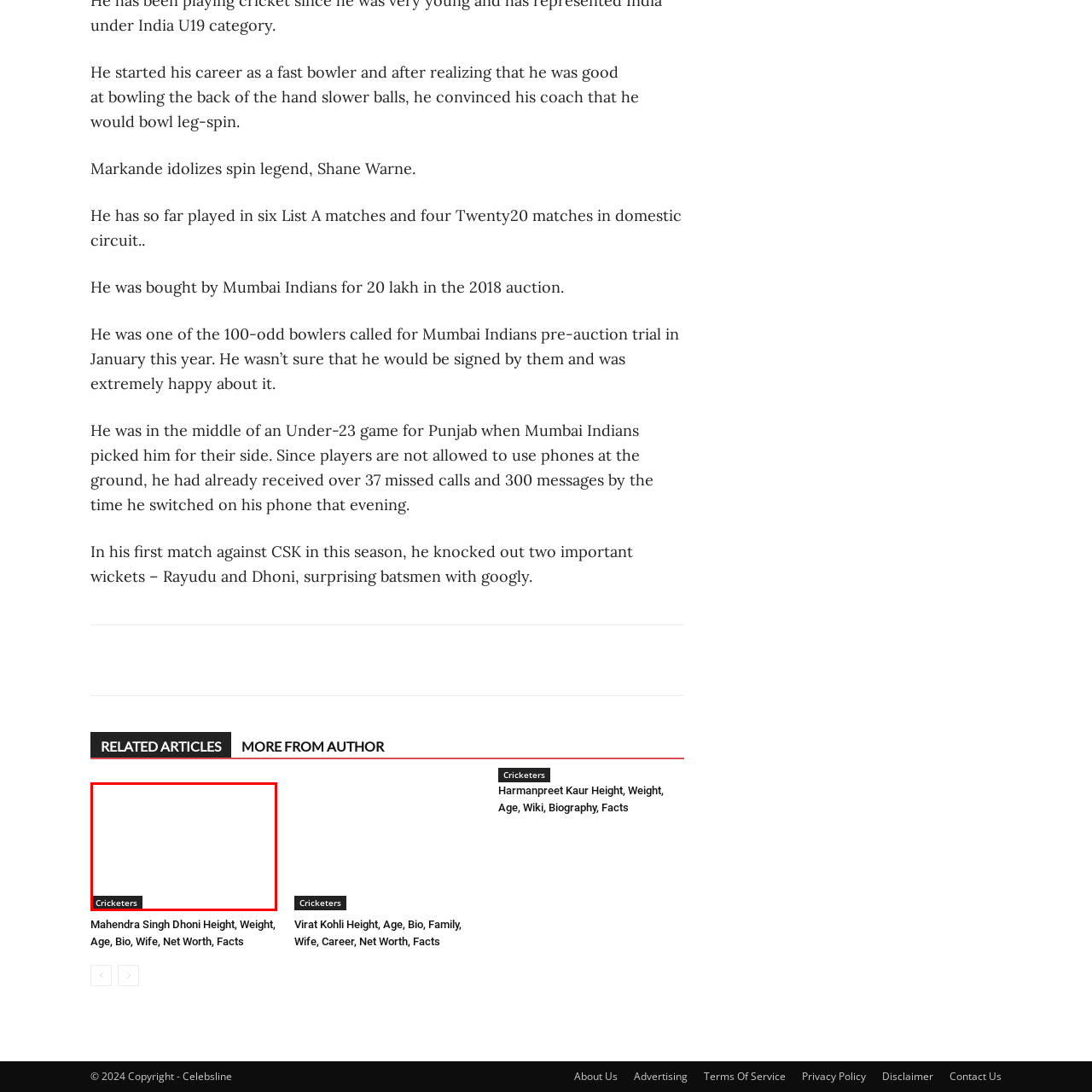Examine the area surrounded by the red box and describe it in detail.

The image likely features Mahendra Singh Dhoni, a renowned cricketer celebrated for his exceptional skills and leadership in the sport. Known for his calm demeanor and strategic acumen, Dhoni has had a significant impact on Indian cricket, leading the national team to numerous victories, including the 2007 ICC World Twenty20 and the 2011 ICC Cricket World Cup. The accompanying text suggests a focus on associated cricketers, hinting at Dhoni's prominence within this circle. This image is part of a broader context celebrating notable cricketers and their contributions to the game.